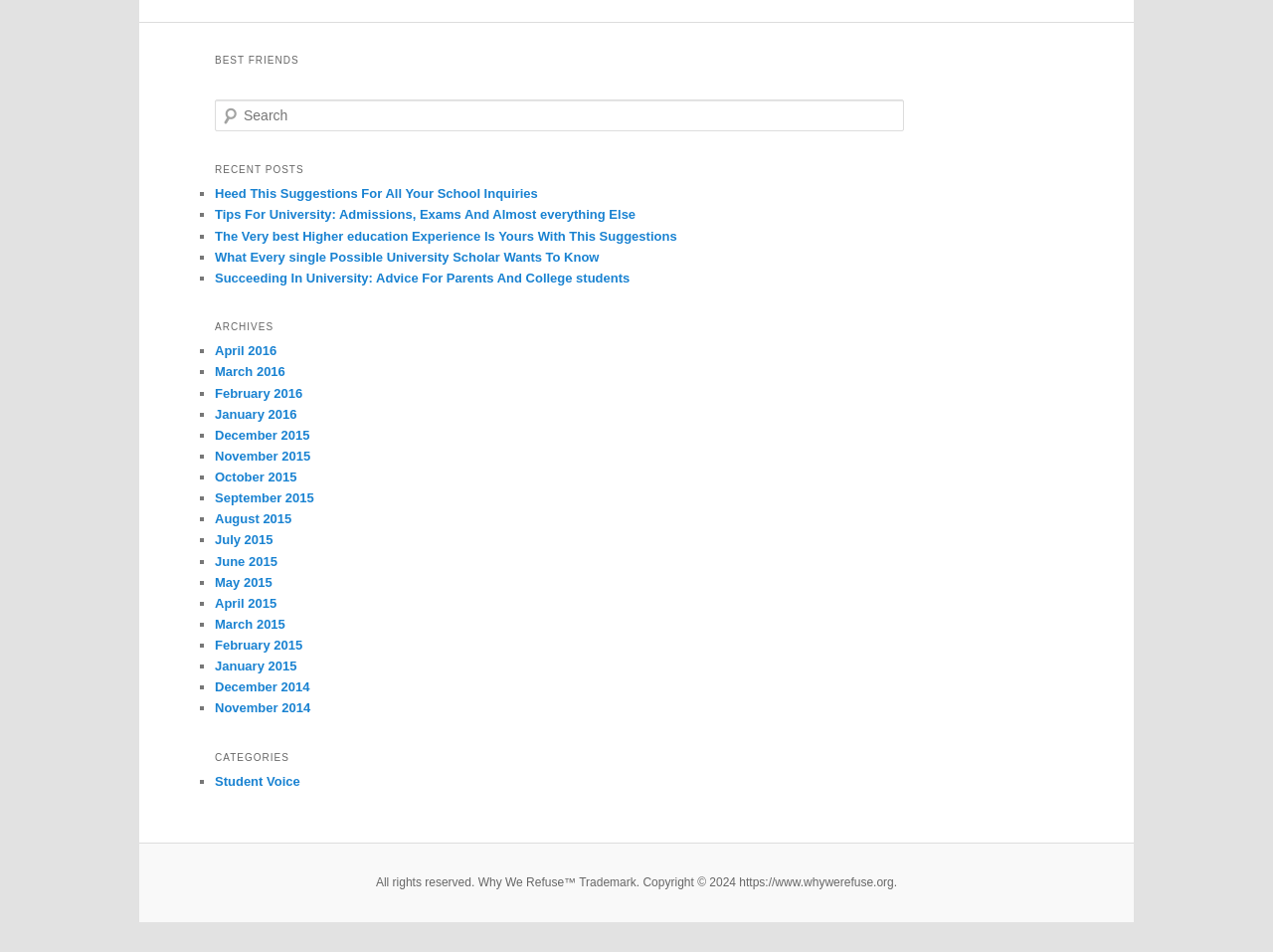Given the description "February 2016", provide the bounding box coordinates of the corresponding UI element.

[0.169, 0.405, 0.238, 0.421]